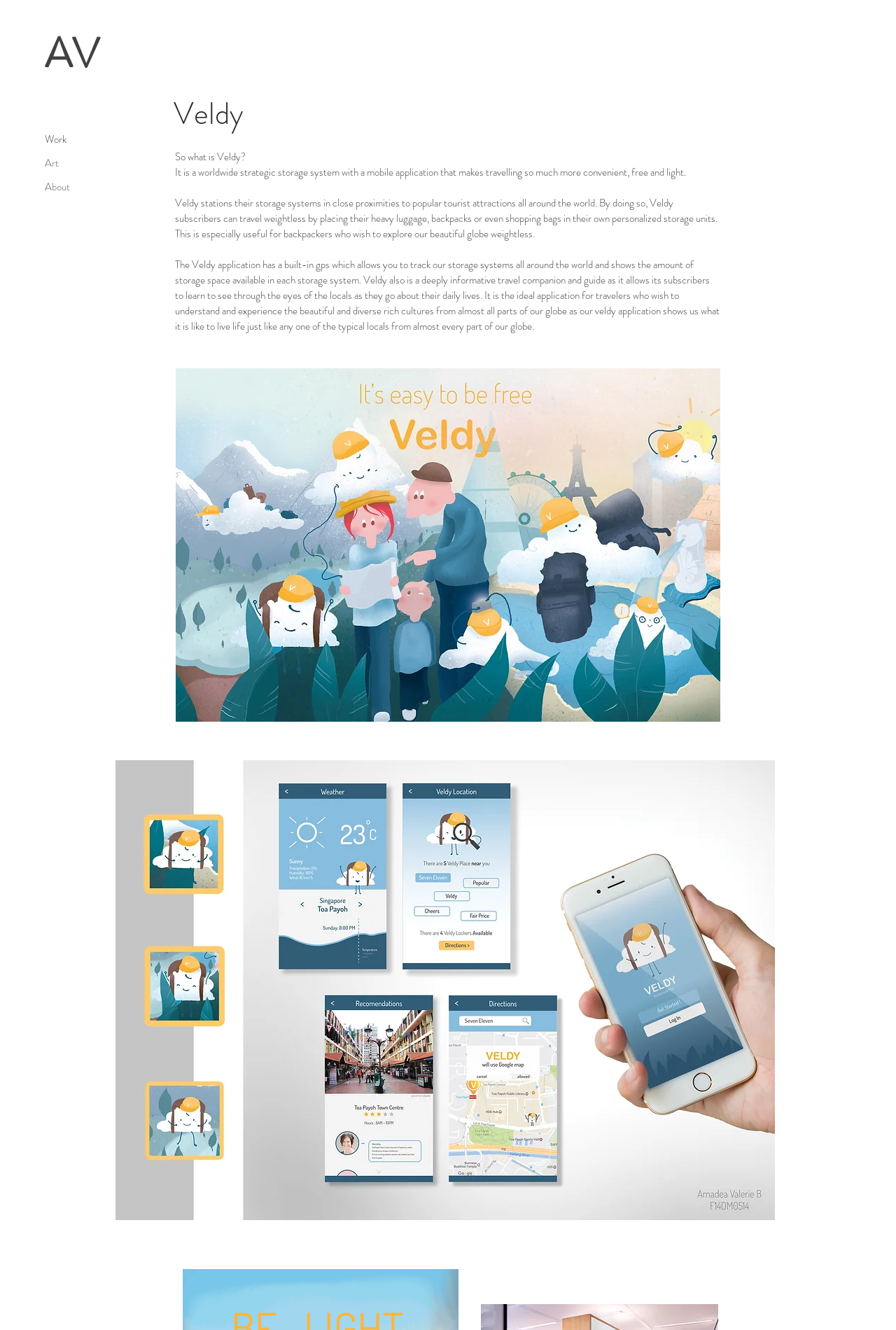Give a short answer using one word or phrase for the question:
What feature does the Veldy application have?

GPS